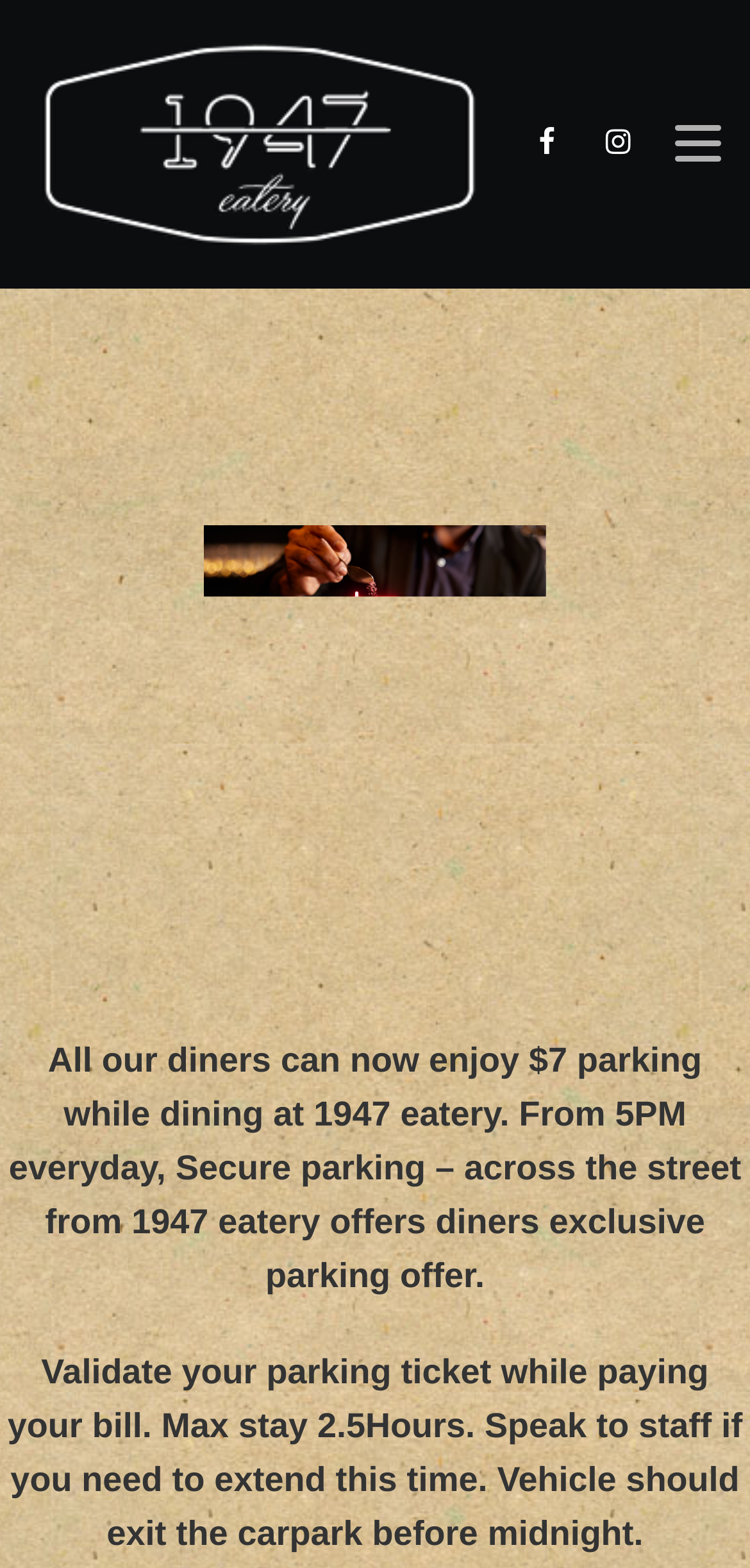Provide a brief response to the question below using a single word or phrase: 
Where is the secure parking located?

Across the street